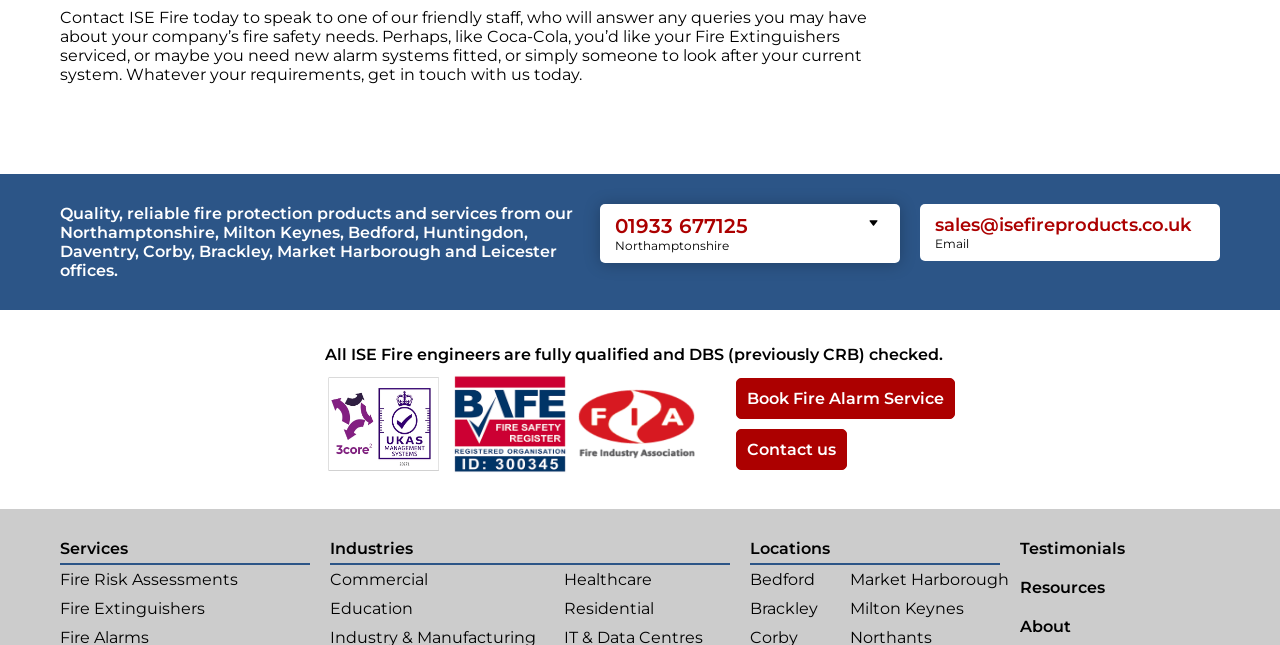Given the description Industries, predict the bounding box coordinates of the UI element. Ensure the coordinates are in the format (top-left x, top-left y, bottom-right x, bottom-right y) and all values are between 0 and 1.

[0.258, 0.836, 0.57, 0.876]